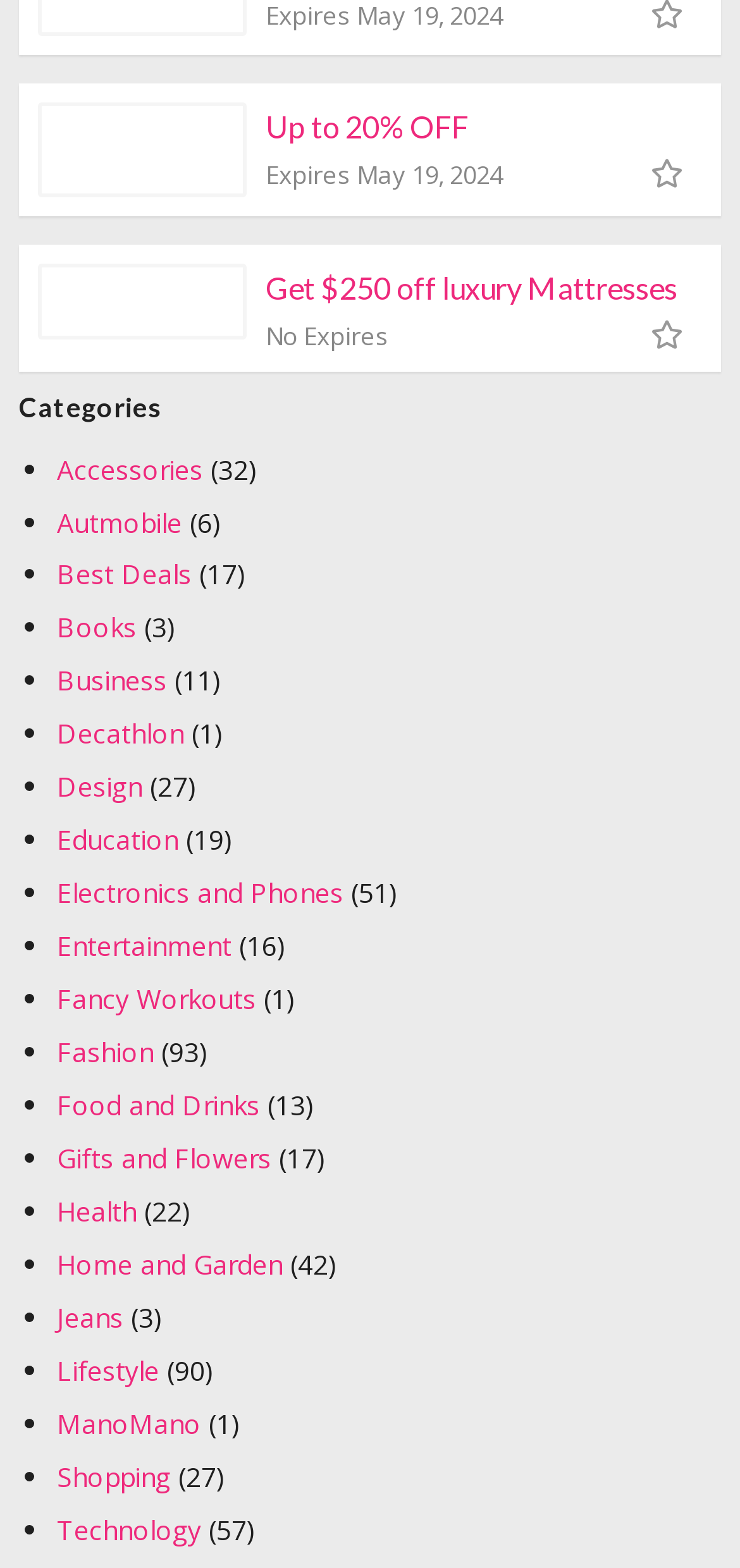Specify the bounding box coordinates of the area to click in order to follow the given instruction: "Explore the 'Electronics and Phones' section."

[0.077, 0.558, 0.464, 0.581]